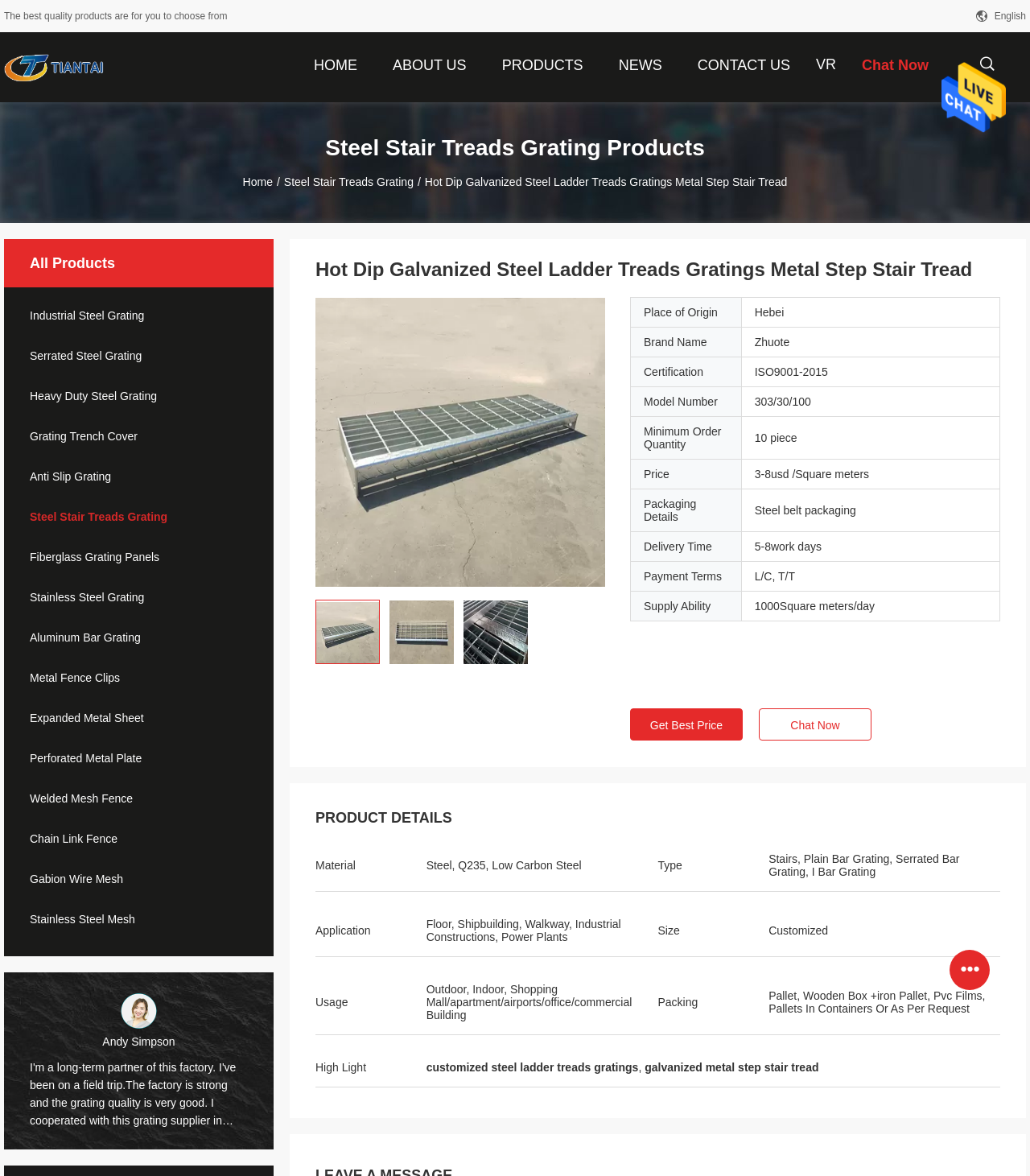Carefully examine the image and provide an in-depth answer to the question: What is the language of the webpage?

I found the language of the webpage by looking at the top-right corner of the webpage, where it says 'English' in a static text element.